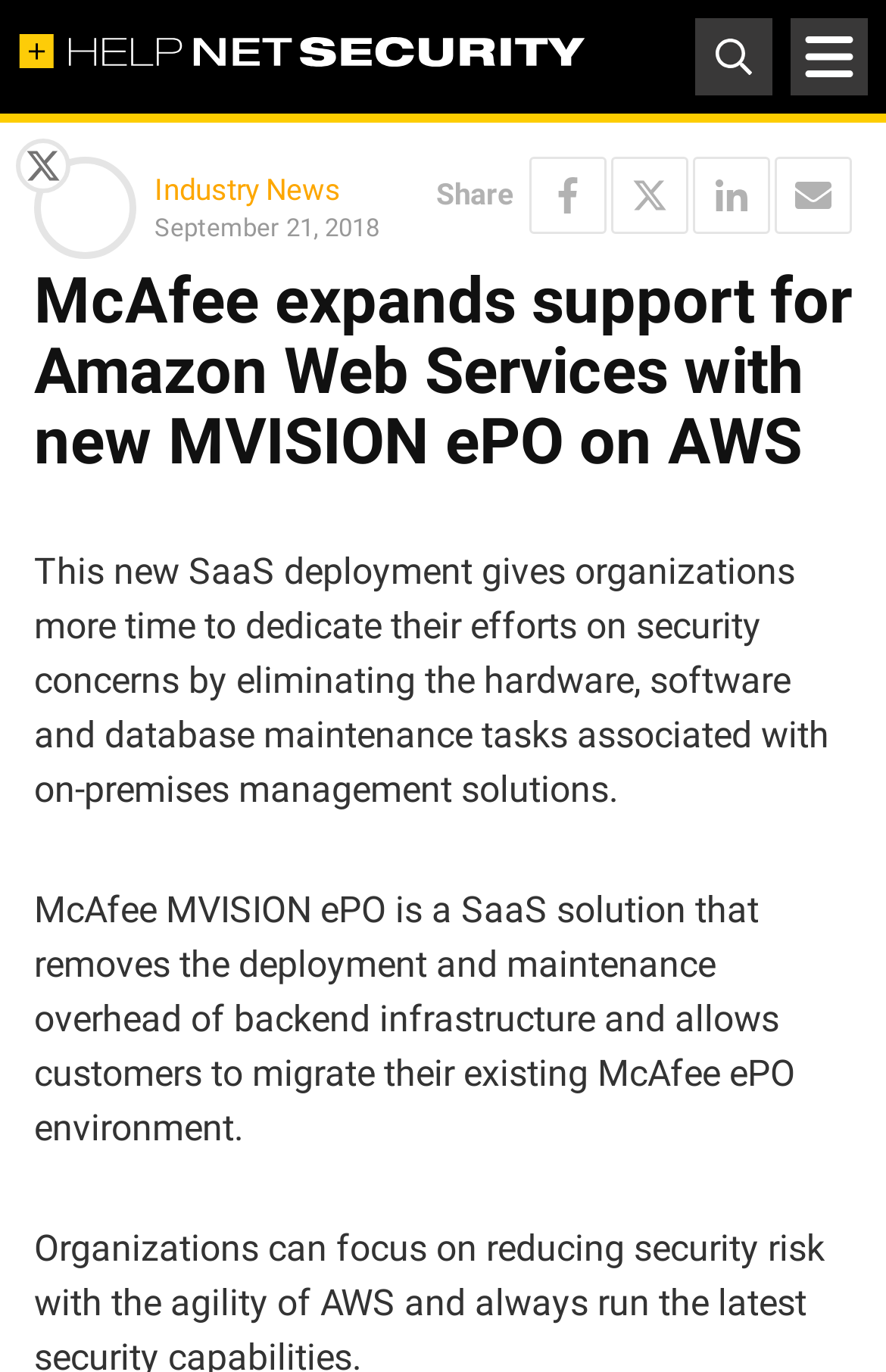What is the benefit of using McAfee MVISION ePO?
Answer the question with a single word or phrase, referring to the image.

Eliminates hardware, software, and database maintenance tasks